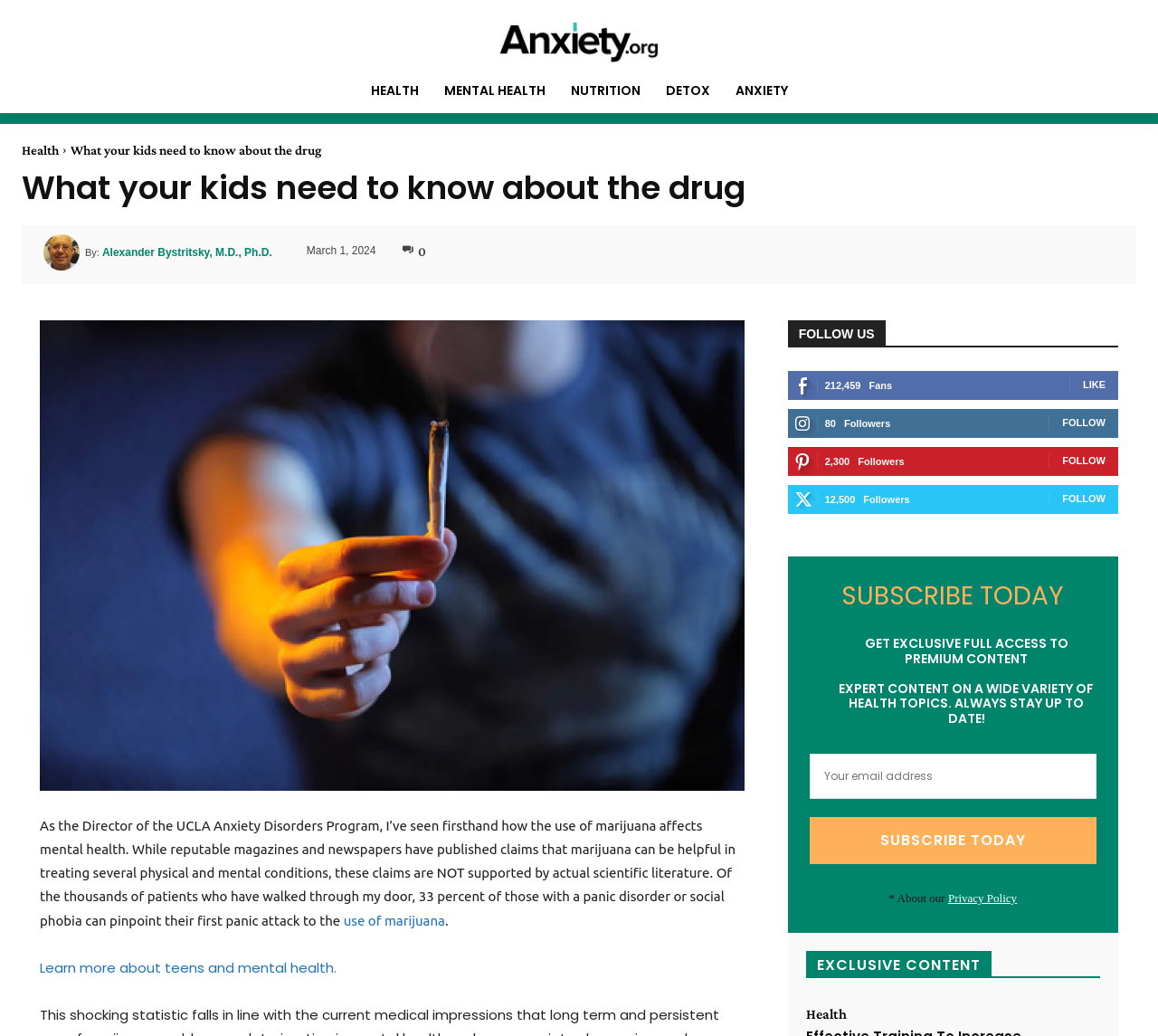Using the information in the image, could you please answer the following question in detail:
What can be done on the website?

The website allows users to subscribe to premium content, as indicated by the 'SUBSCRIBE TODAY' button and the text 'GET EXCLUSIVE FULL ACCESS TO PREMIUM CONTENT'.